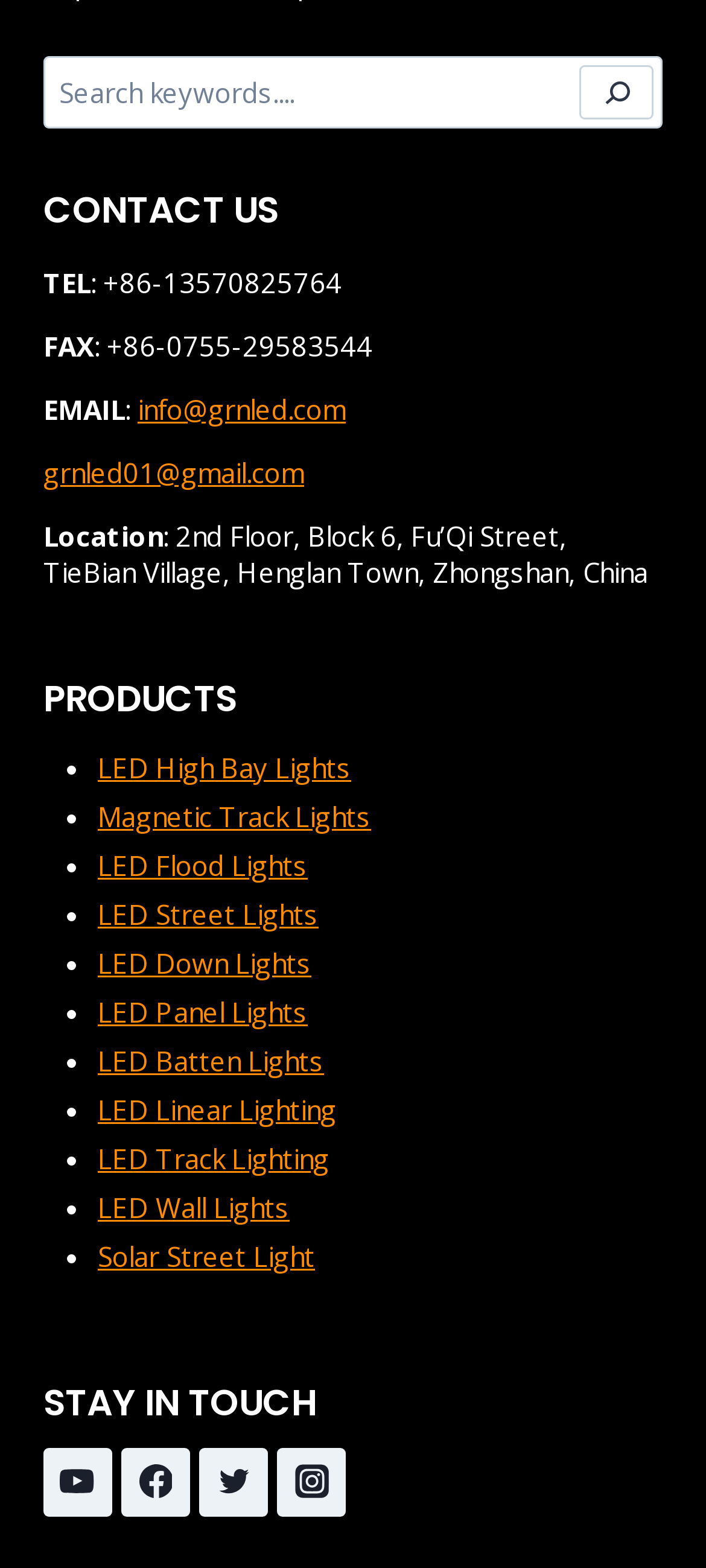Based on the visual content of the image, answer the question thoroughly: What is the location of the company?

The company's location is listed in the 'CONTACT US' section as '2nd Floor, Block 6, Fu’Qi Street, TieBian Village, Henglan Town, Zhongshan, China'.